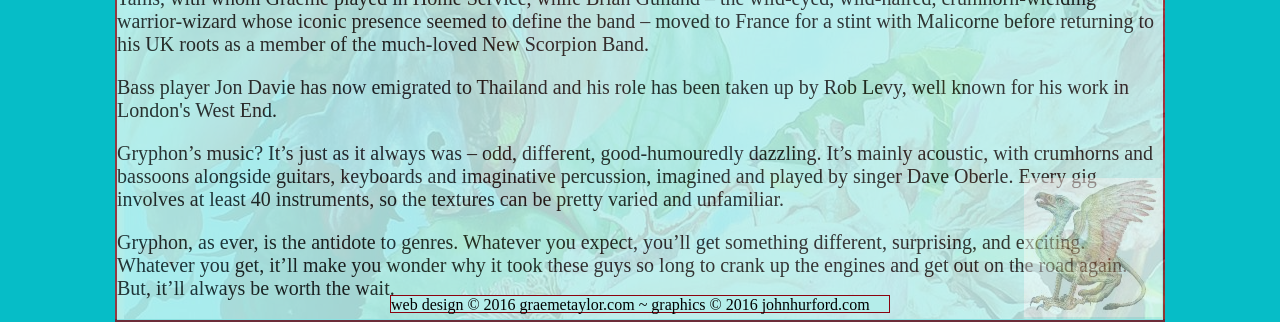Review the image closely and give a comprehensive answer to the question: What is the copyright year for the web design?

The text at the bottom of the page mentions 'web design © 2016', which indicates that the copyright year for the web design is 2016.